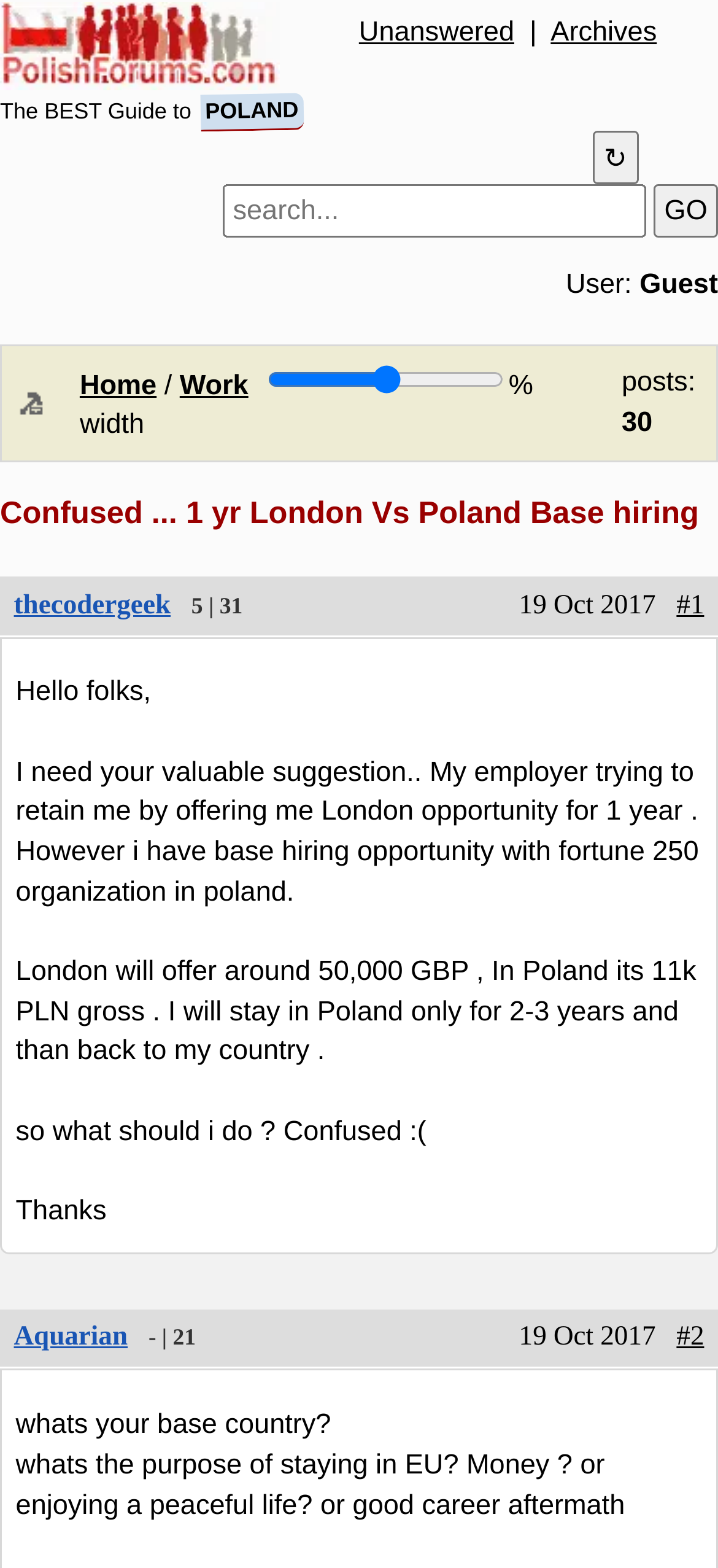Please provide a comprehensive response to the question based on the details in the image: How many posts does the author have?

The author has 5 posts, as indicated by the text '5 | 31' which shows the number of threads and posts.